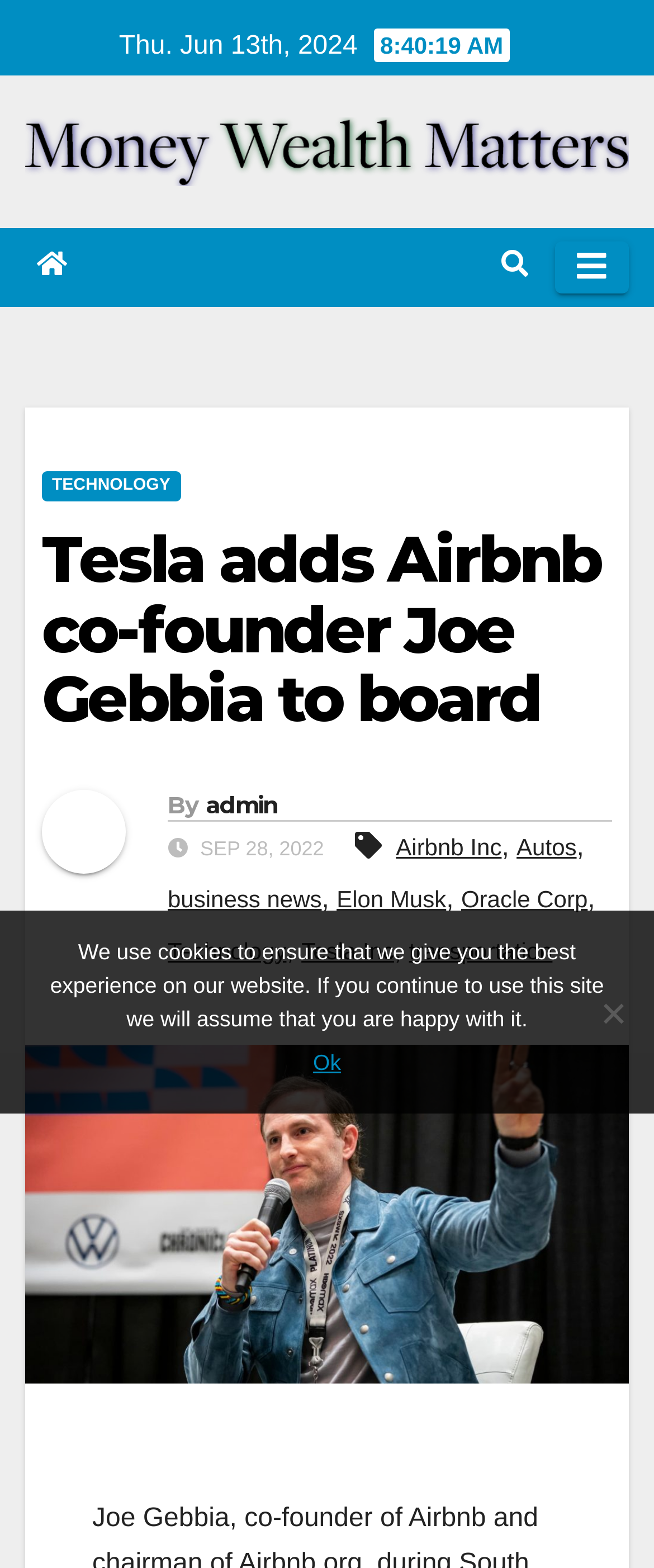Identify the bounding box coordinates of the area that should be clicked in order to complete the given instruction: "Sign up for the newsletter". The bounding box coordinates should be four float numbers between 0 and 1, i.e., [left, top, right, bottom].

None